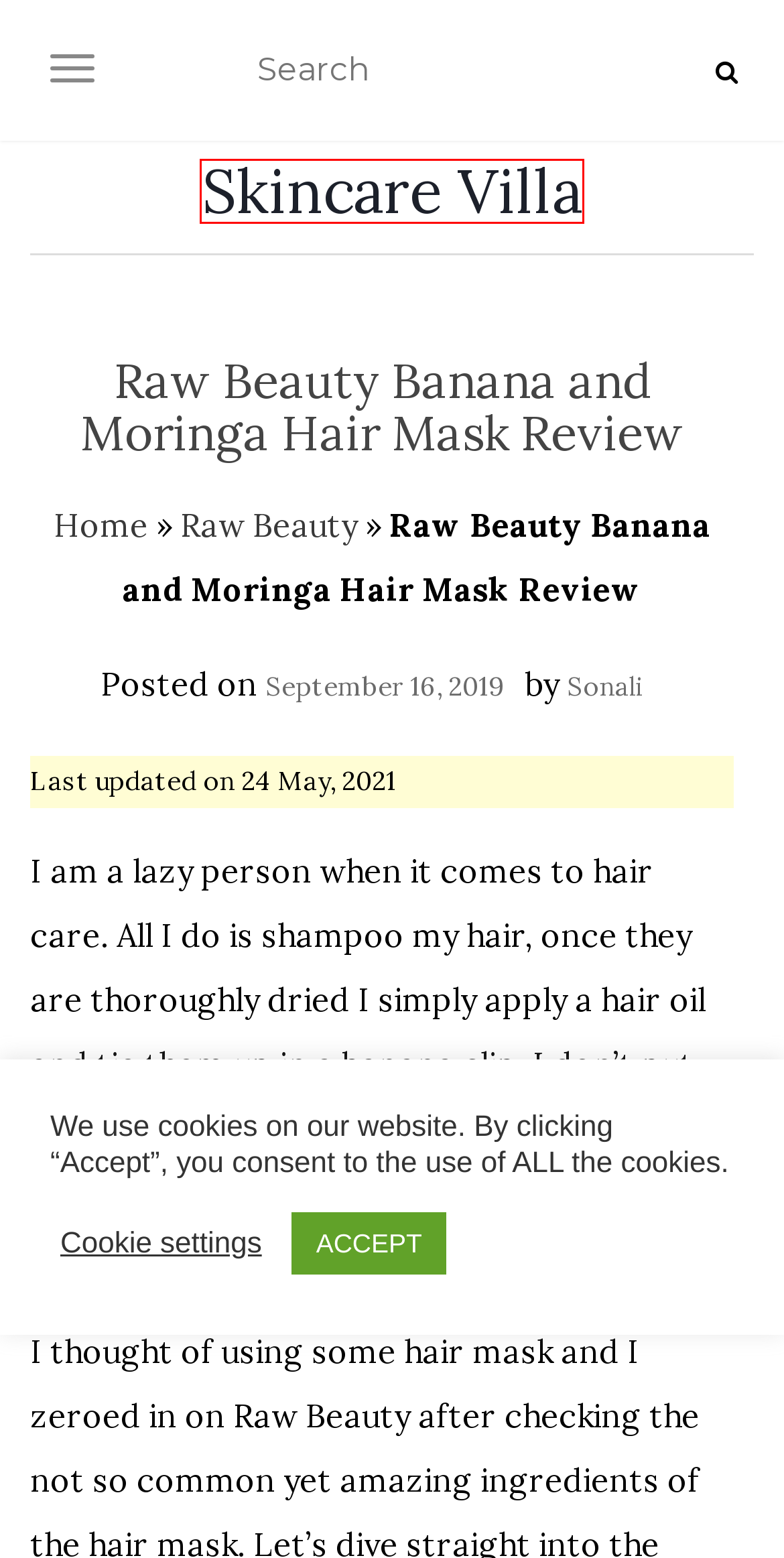Examine the screenshot of a webpage featuring a red bounding box and identify the best matching webpage description for the new page that results from clicking the element within the box. Here are the options:
A. About Me - Skincare Villa
B. Raw Beauty Archives - Skincare Villa
C. Biotique Bio Quince Seed Nourishing Face Massage Cream Review - Skincare Villa
D. Skincare Villa -
E. Sonali, Author at Skincare Villa
F. Earth Raga Products Review - Skincare Villa
G. Best Organic Face Wash in India - Skincare Villa
H. Juicy Chemistry Damask Rose & Fig Lip Balm Archives - Skincare Villa

D